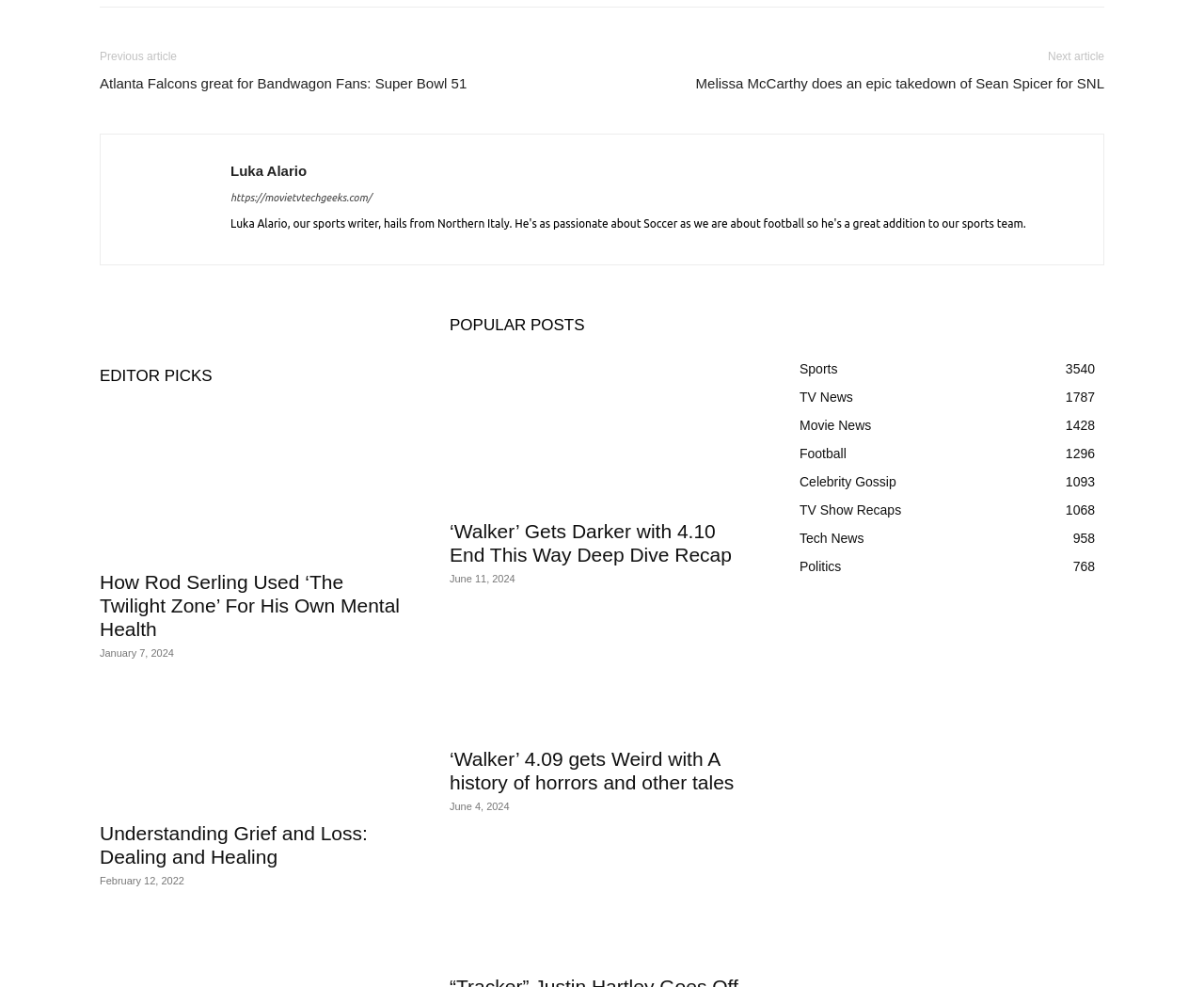Determine the bounding box coordinates of the clickable region to carry out the instruction: "Check out the 'How Rod Serling Used ‘The Twilight Zone’ For His Own Mental Health' article".

[0.083, 0.411, 0.336, 0.565]